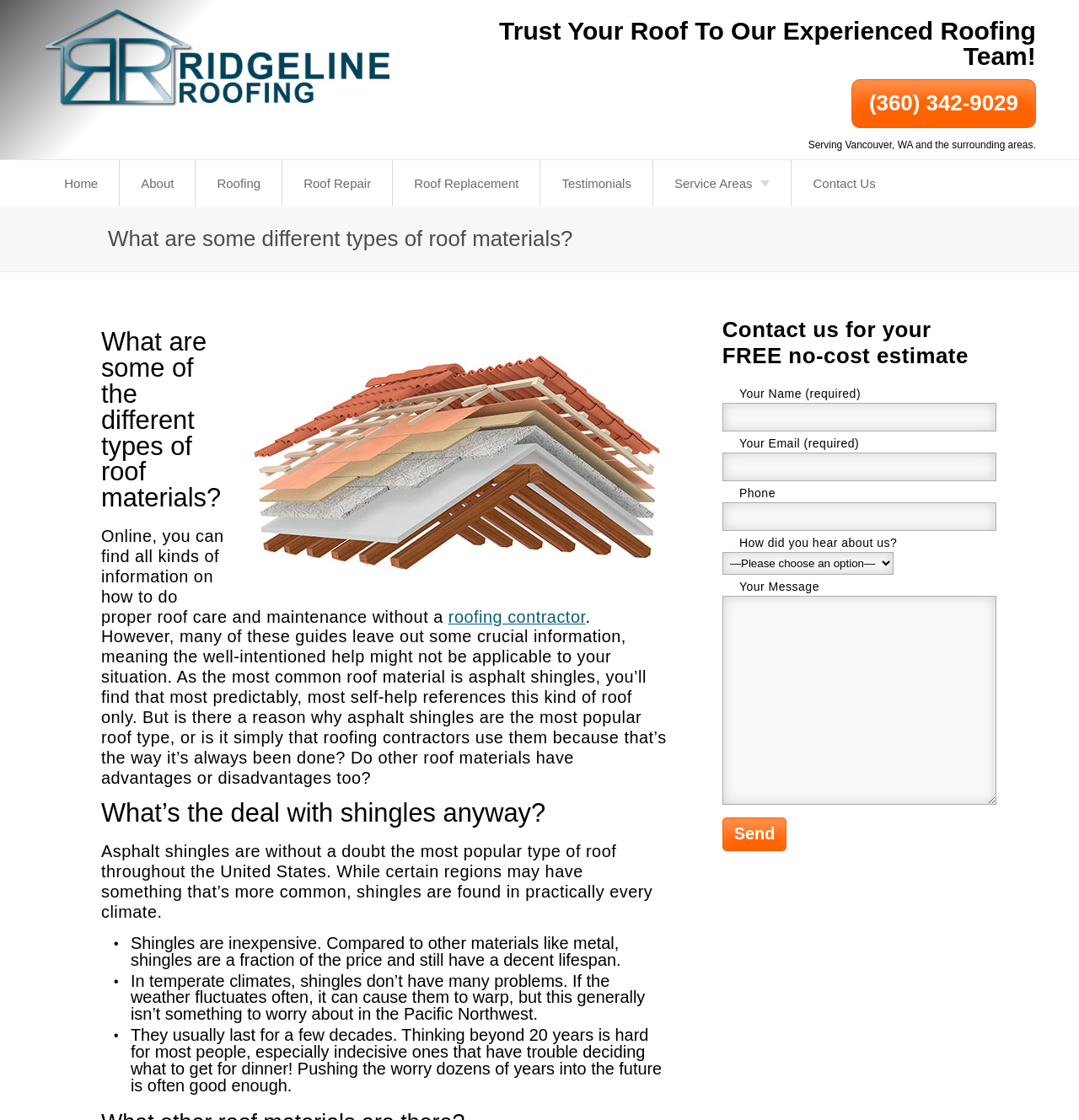Predict the bounding box of the UI element that fits this description: "About".

[0.111, 0.143, 0.181, 0.184]